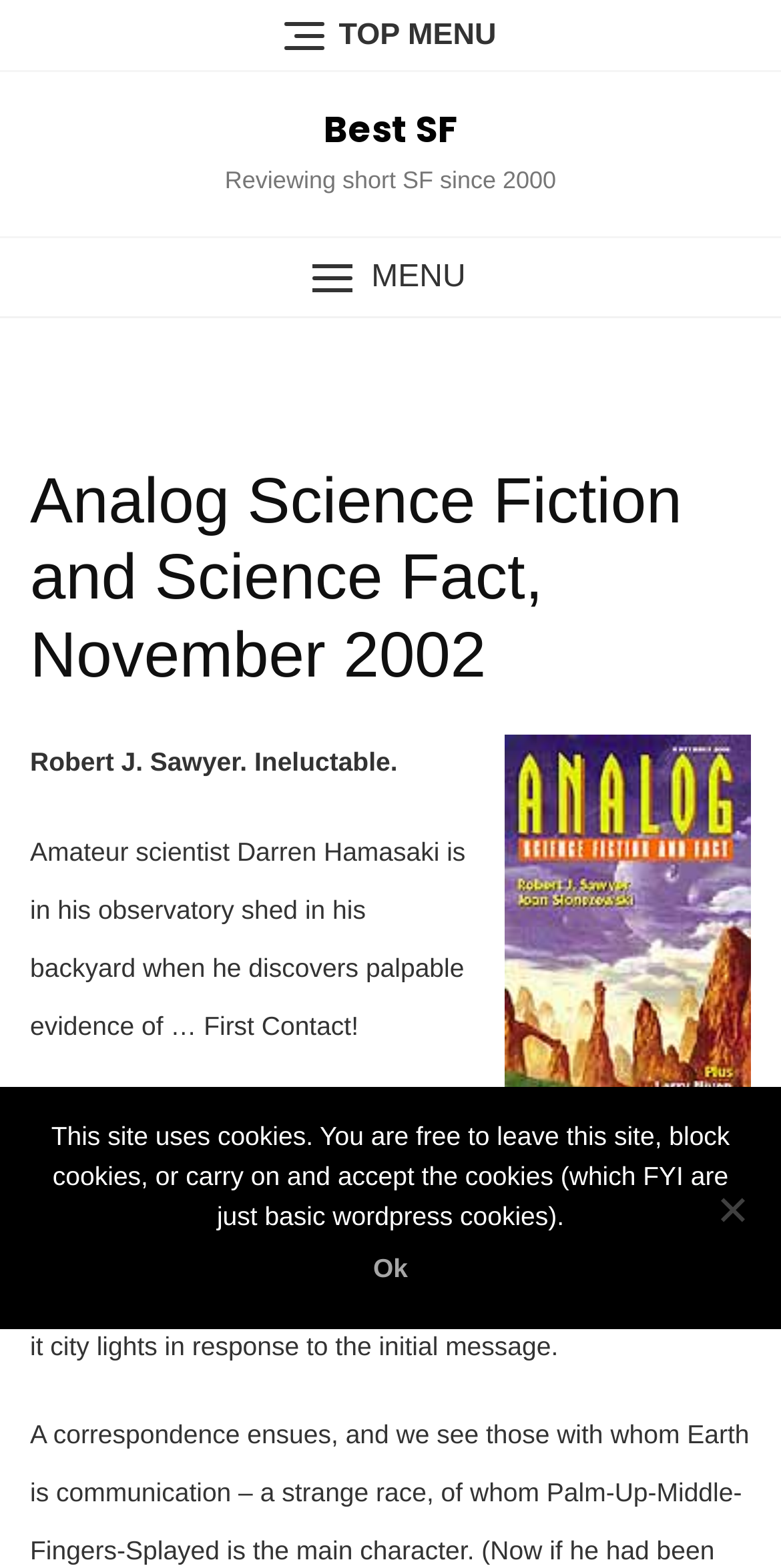What is the name of the magazine?
Look at the image and respond with a one-word or short phrase answer.

Analog Science Fiction and Science Fact